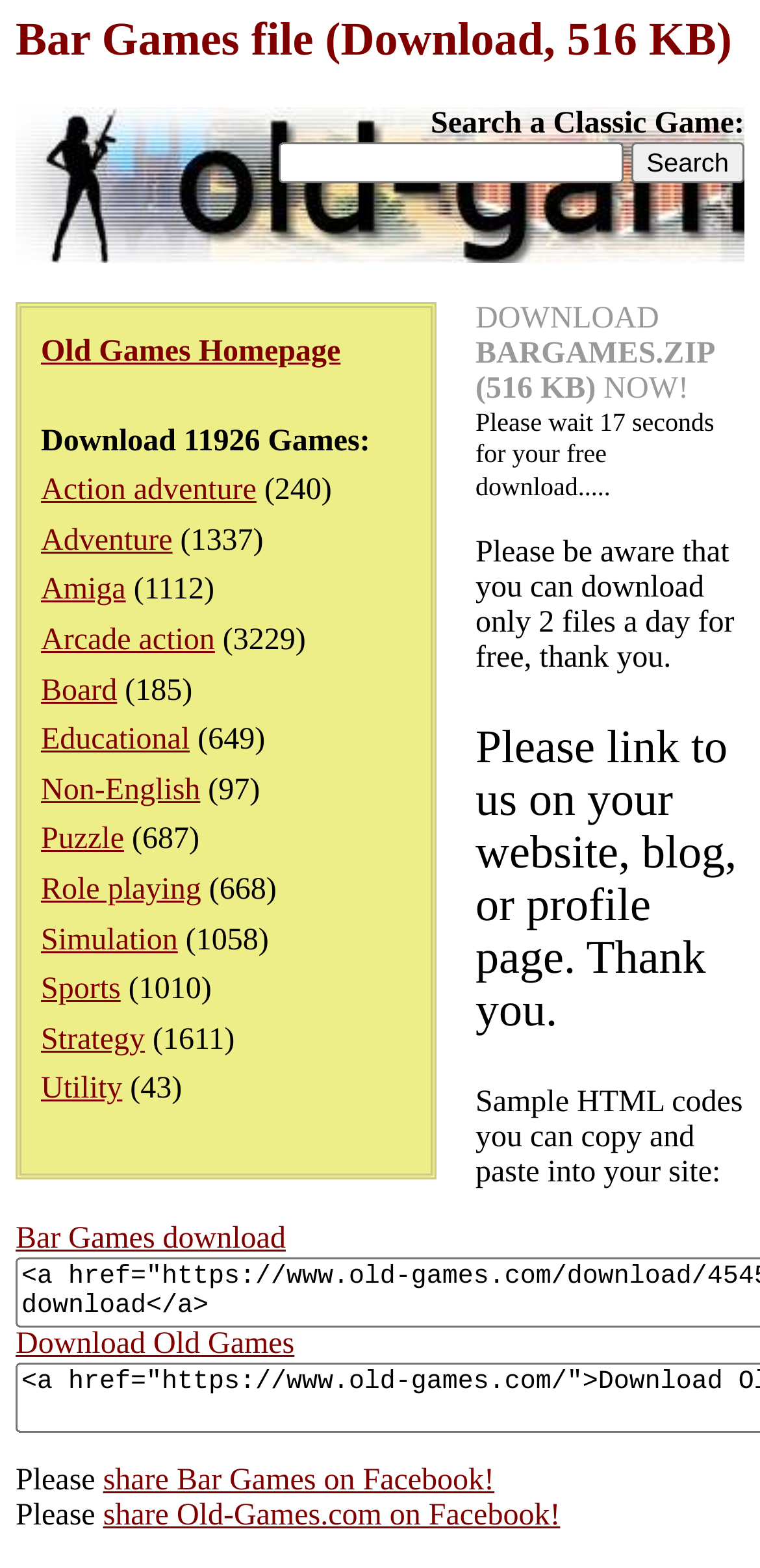Can you give a comprehensive explanation to the question given the content of the image?
How many games are available for download in total?

I found the text 'Download 11926 Games:' which indicates that there are 11926 games available for download.